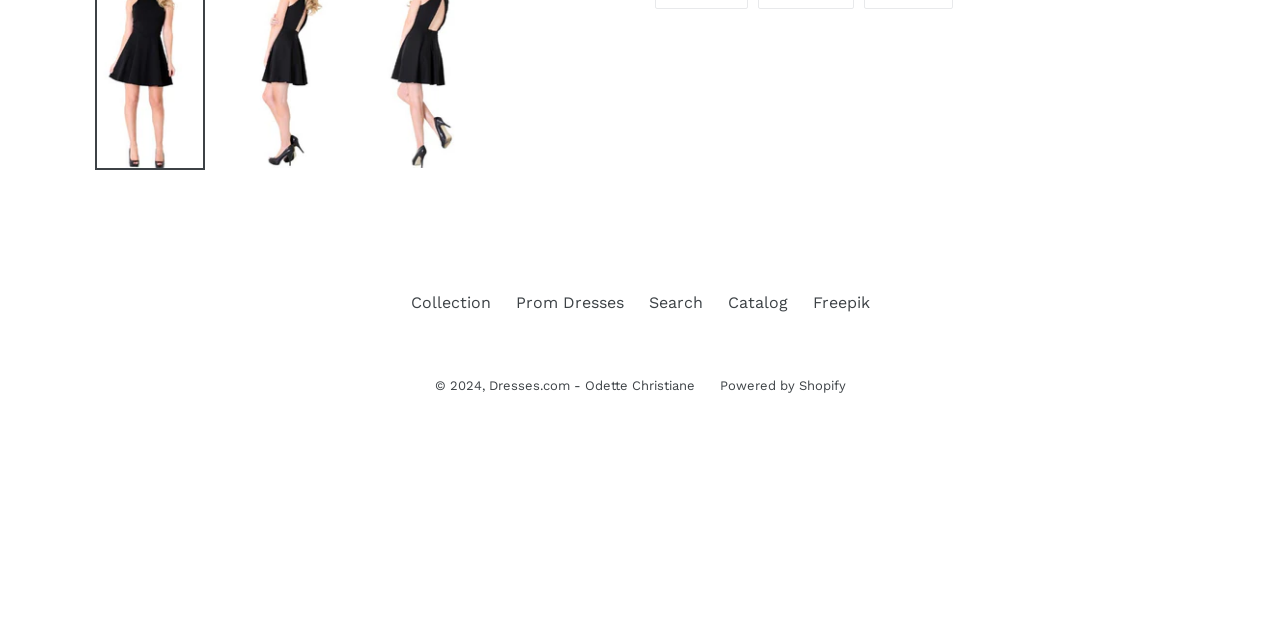Extract the bounding box coordinates for the described element: "Prom Dresses". The coordinates should be represented as four float numbers between 0 and 1: [left, top, right, bottom].

[0.403, 0.458, 0.487, 0.488]